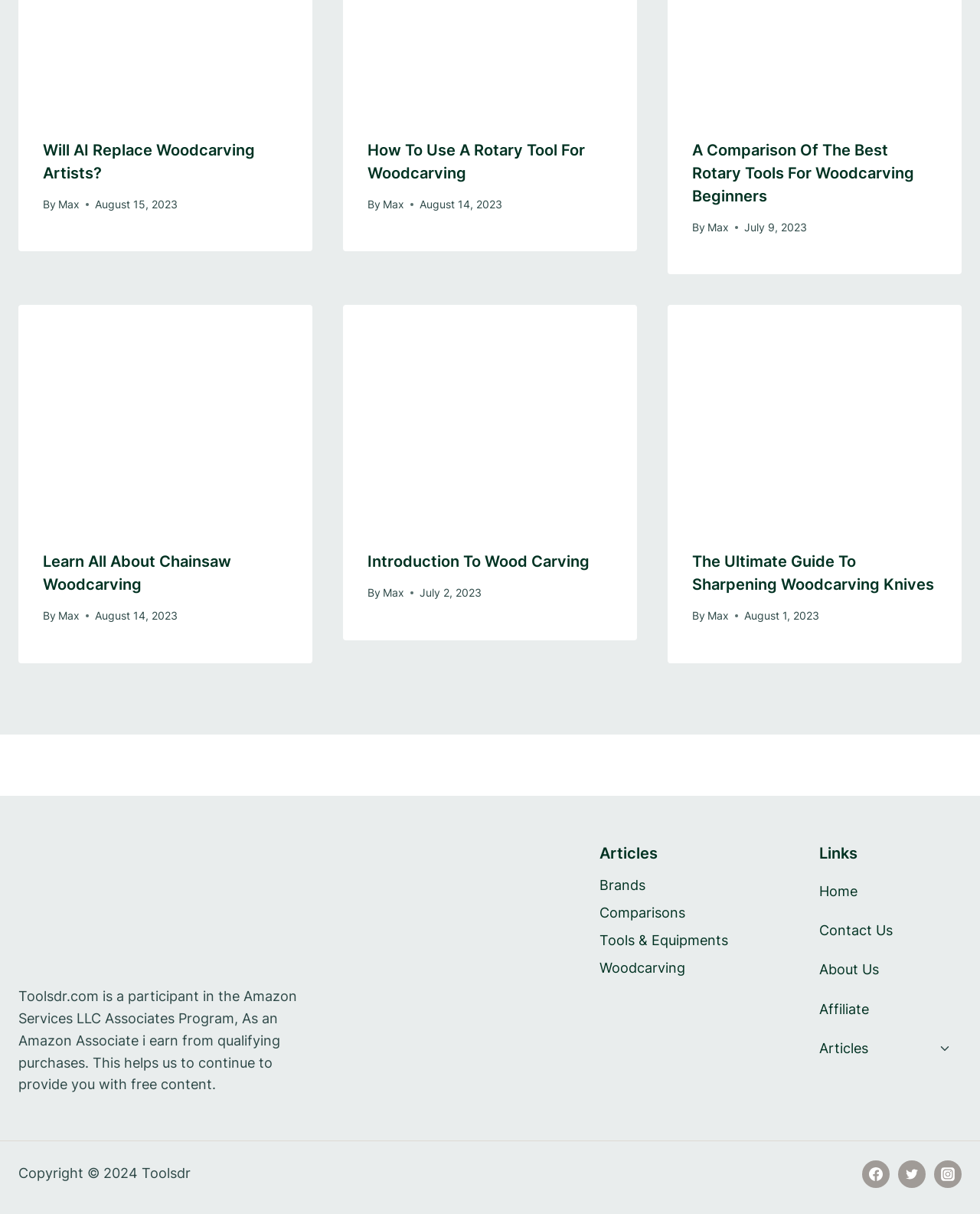What social media platforms are linked on the website?
Please analyze the image and answer the question with as much detail as possible.

The website has links to social media platforms Facebook, Twitter, and Instagram, which are identified by the images and links at the bottom of the webpage.